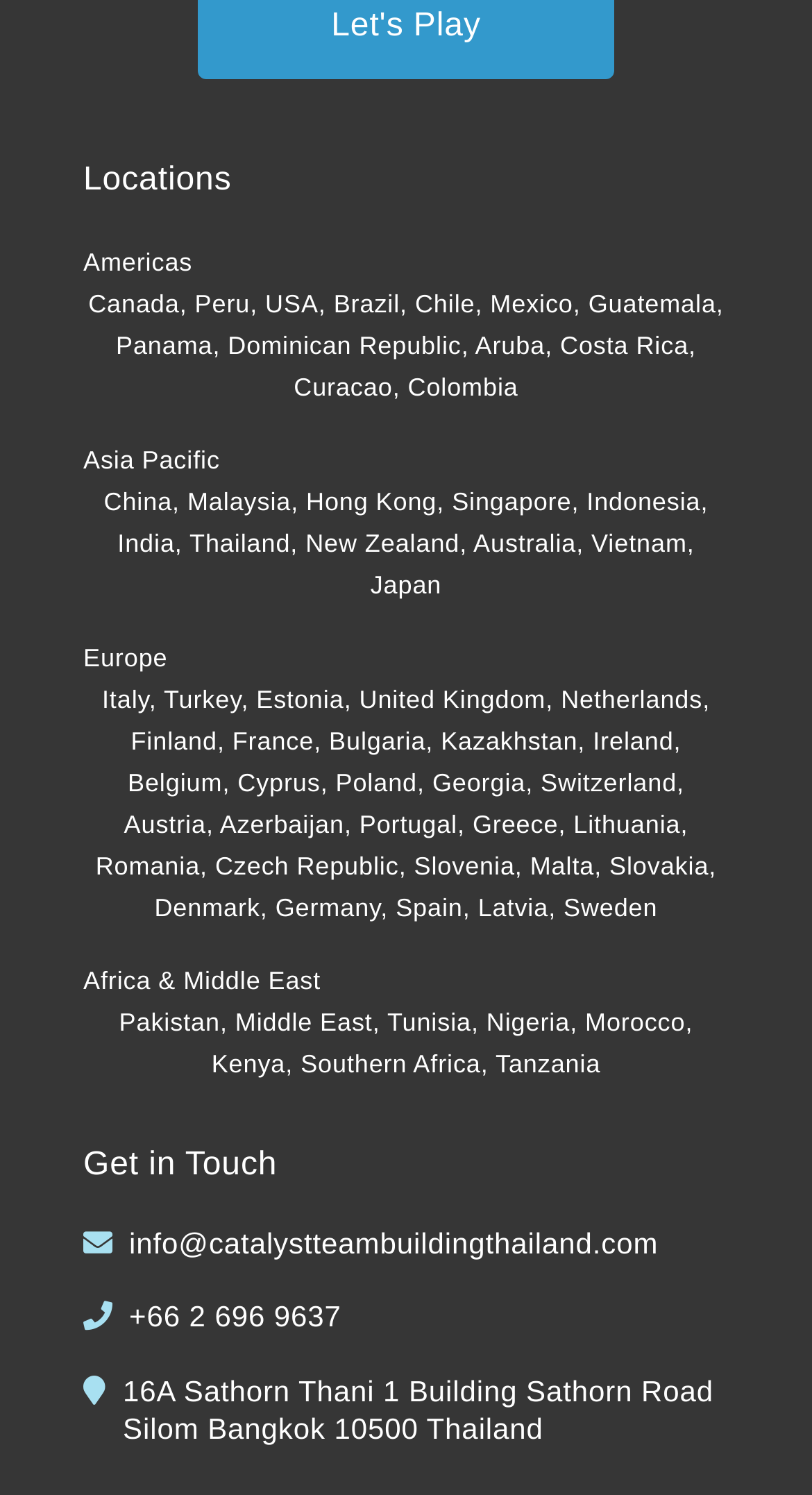Identify the bounding box coordinates of the area that should be clicked in order to complete the given instruction: "Learn about Pakistan". The bounding box coordinates should be four float numbers between 0 and 1, i.e., [left, top, right, bottom].

[0.147, 0.674, 0.271, 0.693]